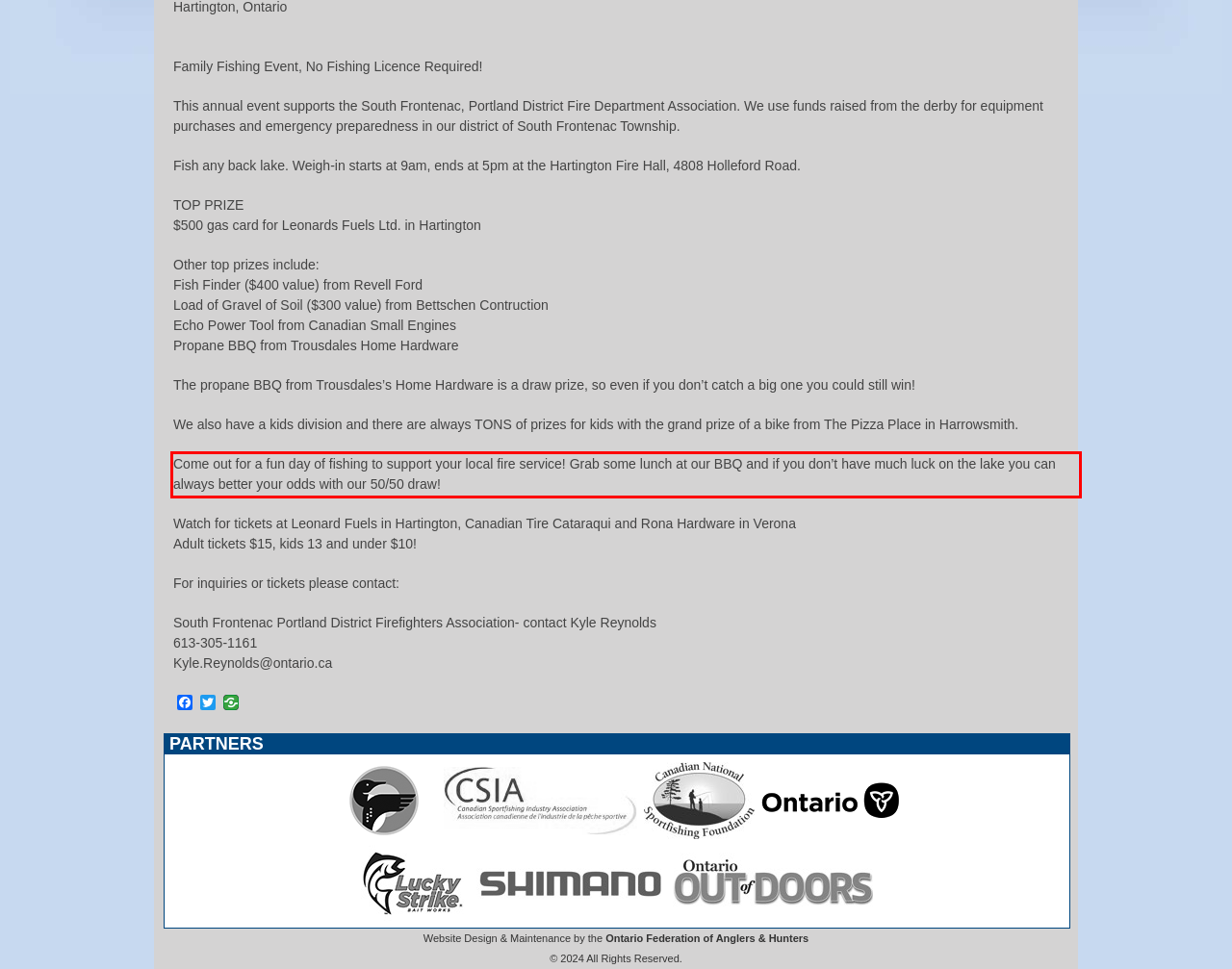In the given screenshot, locate the red bounding box and extract the text content from within it.

Come out for a fun day of fishing to support your local fire service! Grab some lunch at our BBQ and if you don’t have much luck on the lake you can always better your odds with our 50/50 draw!